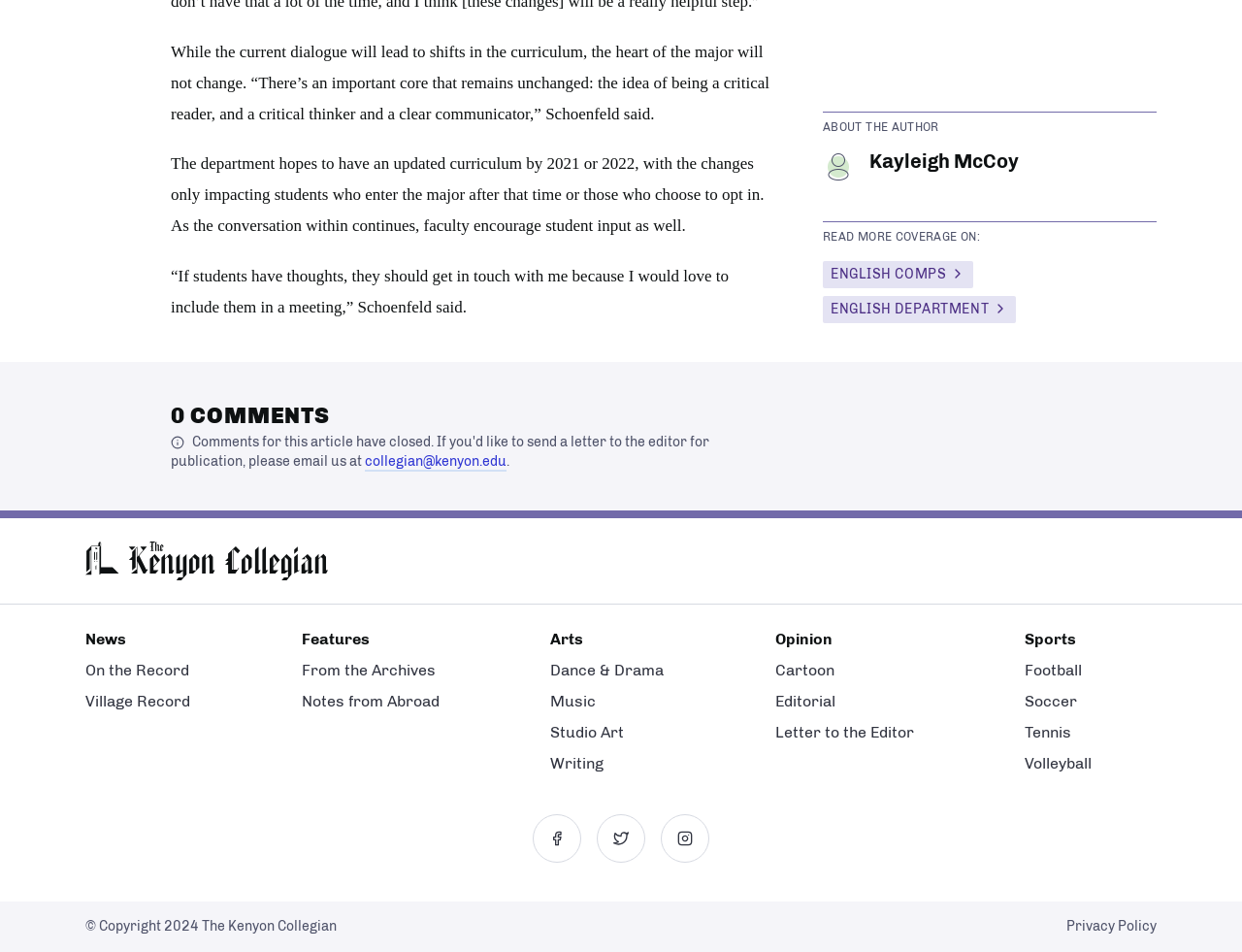Use the information in the screenshot to answer the question comprehensively: How many comments are there on this article?

I found the answer by looking at the '0 COMMENTS' heading, which is located below the main article text and above the 'collegian@kenyon.edu' link.